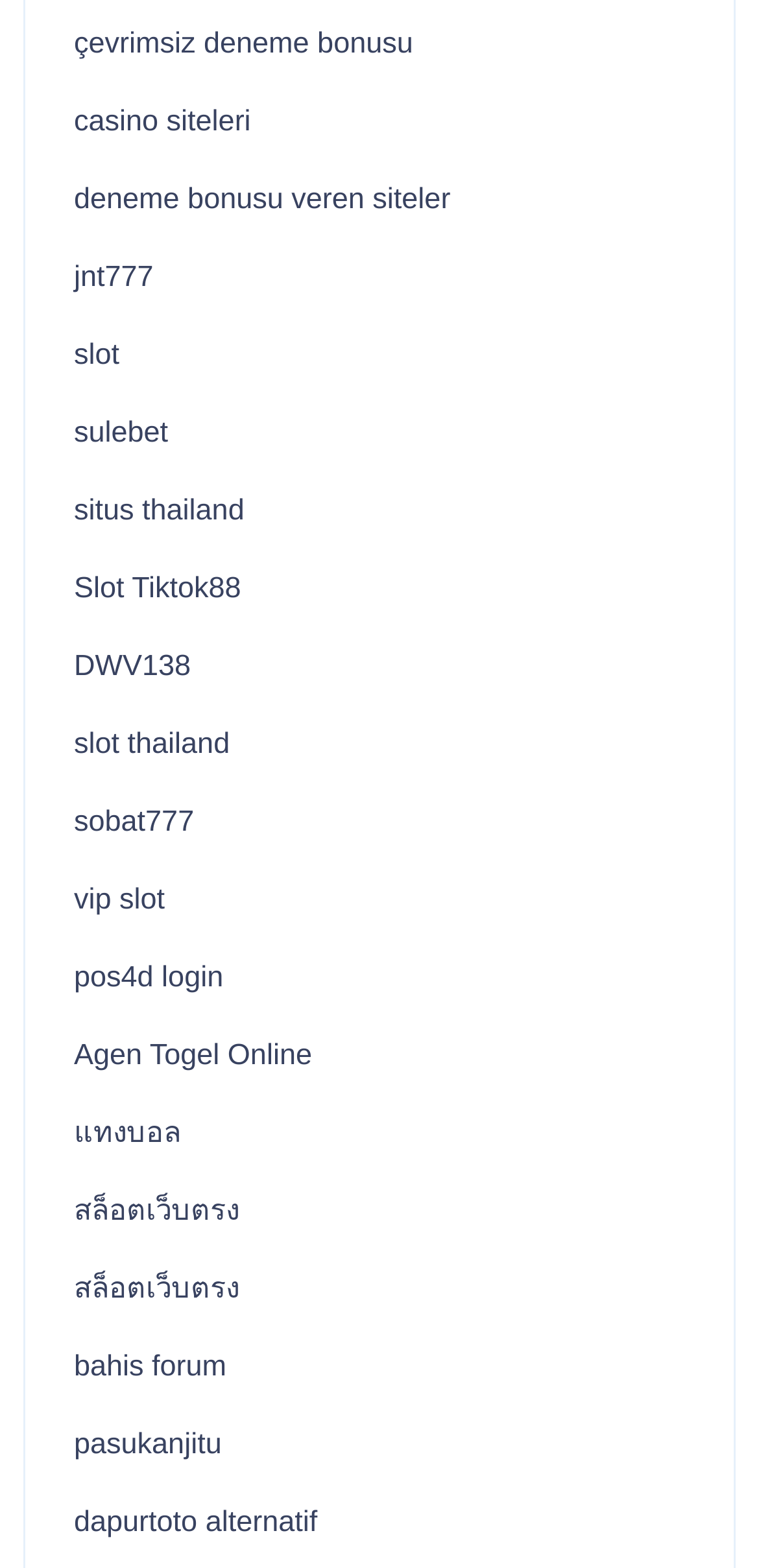Please reply with a single word or brief phrase to the question: 
Is there a link with the text 'casino siteleri'?

Yes